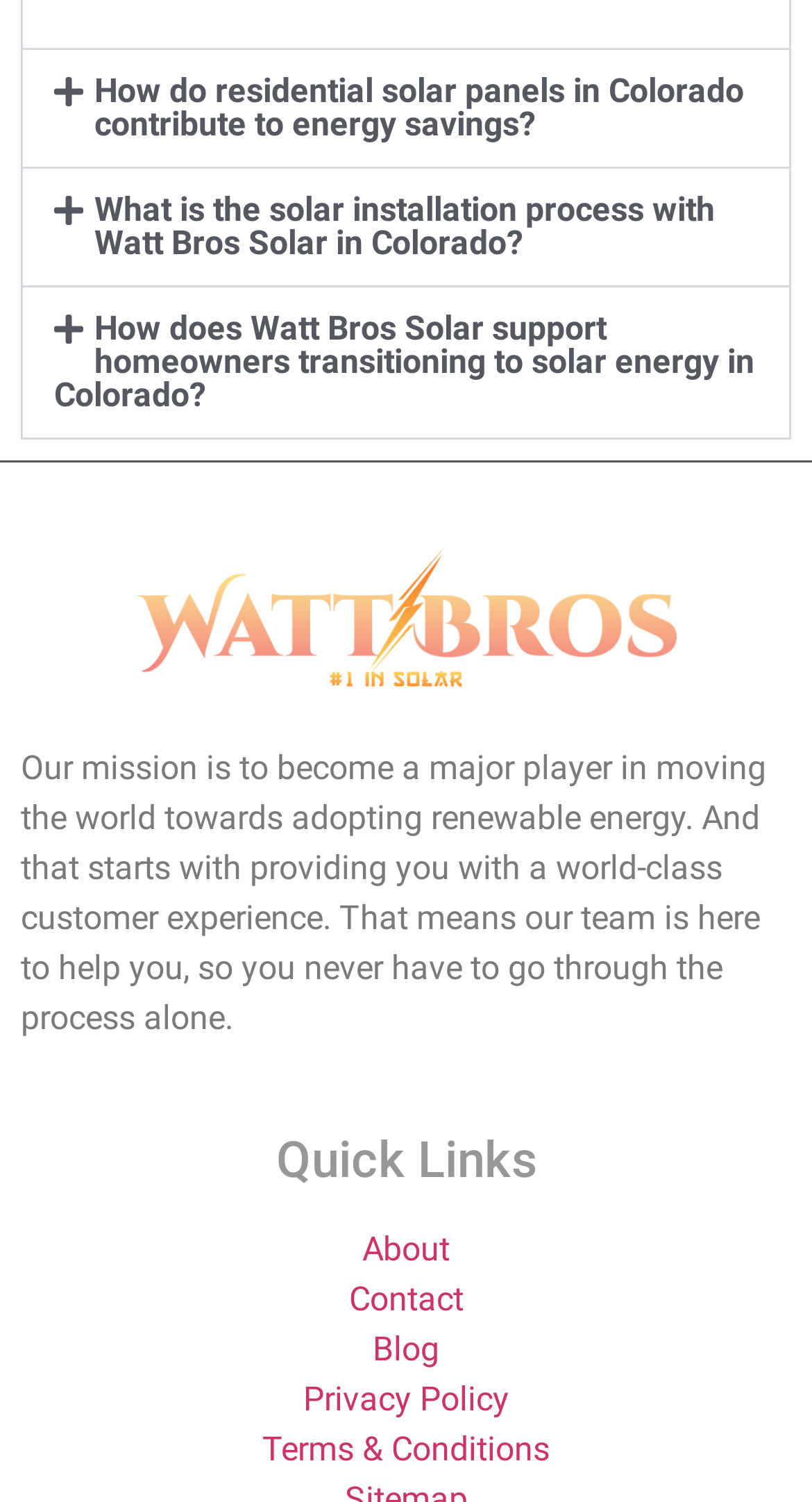Find the bounding box coordinates of the clickable area required to complete the following action: "Learn about the 'solar installation process'".

[0.028, 0.112, 0.972, 0.189]